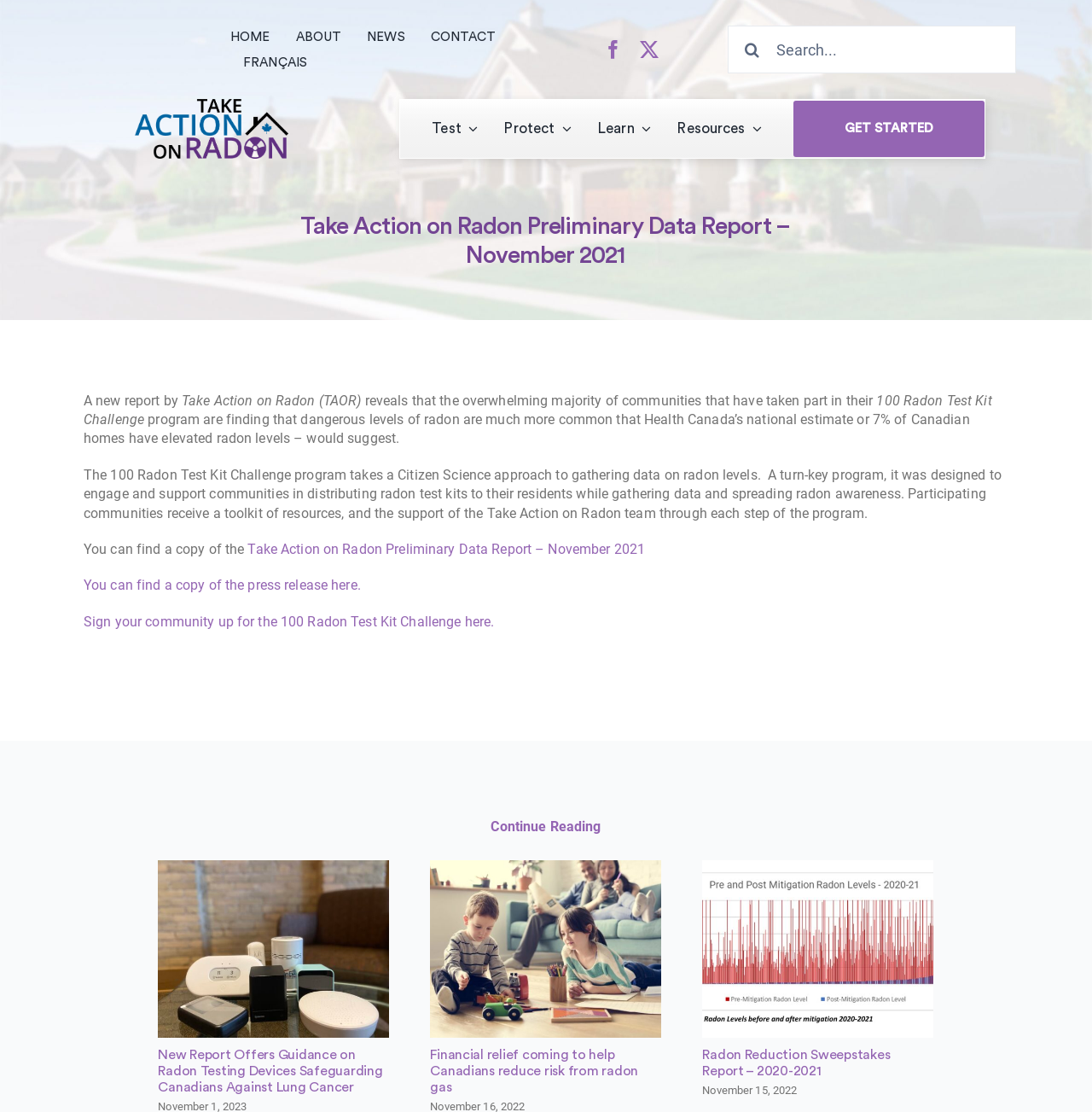Please examine the image and answer the question with a detailed explanation:
How many links are there in the main menu?

I counted the links in the main menu, and there are 4 links: 'Test', 'Protect', 'Learn', and 'Resources'.